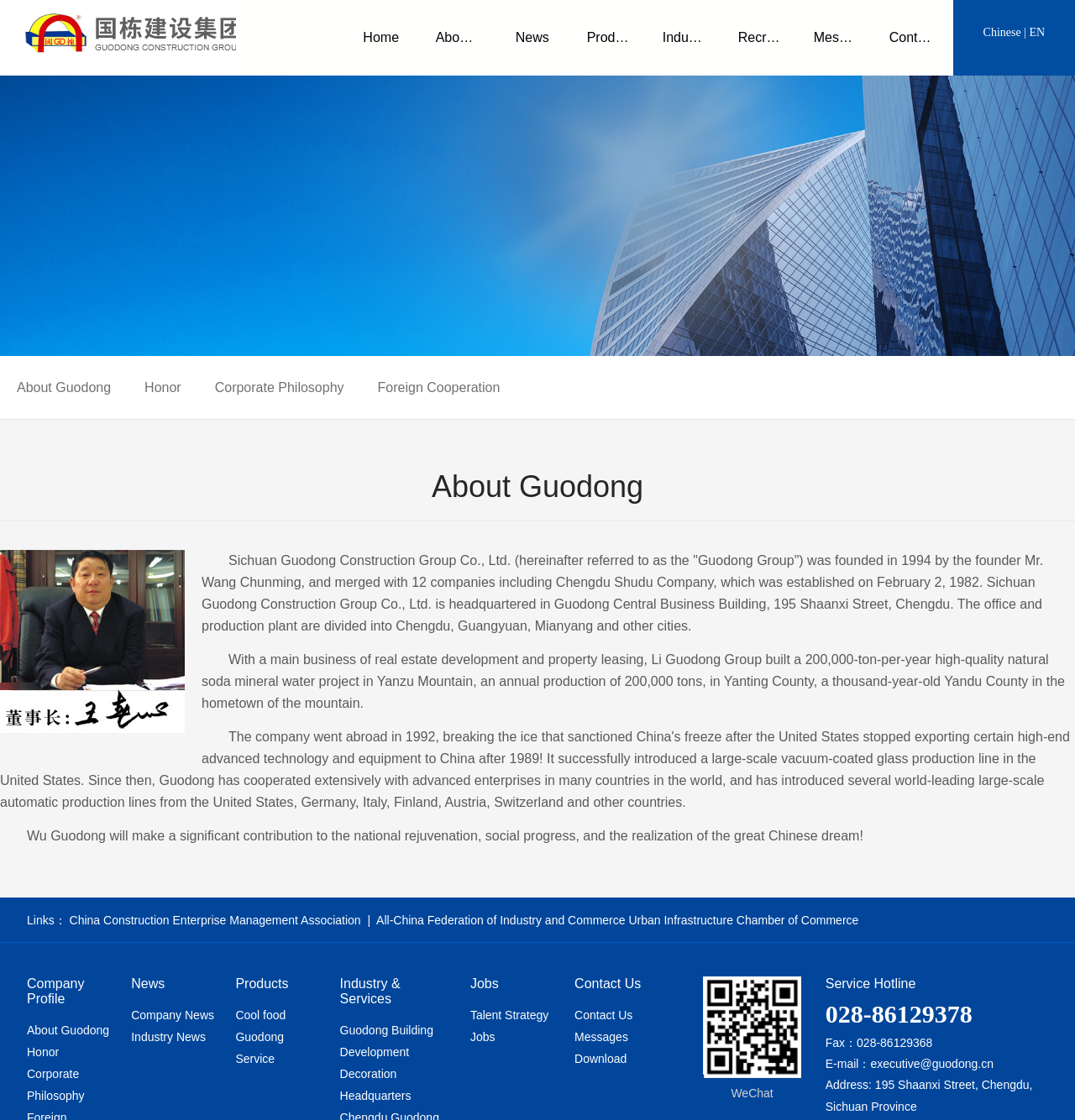Offer a detailed account of what is visible on the webpage.

This webpage is about Sichuan Guodong Construction Group Co., Ltd. At the top, there is a logo of the company, which is an image with a link to the company's homepage. Below the logo, there is a navigation menu with links to different sections of the website, including Home, About Us, News, Products, Industry & Services, Recruitment, Messages, and Contact Us.

On the left side of the page, there is a section about the company, with a heading "About Guodong" and a brief introduction to the company's history and business. Below this section, there are links to more information about the company, including its honor, corporate philosophy, and foreign cooperation.

On the right side of the page, there is a section with three columns, each containing links to different categories of information. The first column has links to company information, including company profile, news, and products. The second column has links to industry-related information, including industry news and services. The third column has links to job opportunities and contact information.

At the bottom of the page, there is a section with links to the company's social media presence, including WeChat, and a service hotline with a phone number, fax number, and email address. The company's address is also listed at the bottom of the page.

There are several images on the page, including the company logo, a photo of a building, and a photo of a person. The images are scattered throughout the page, with some serving as links to more information.